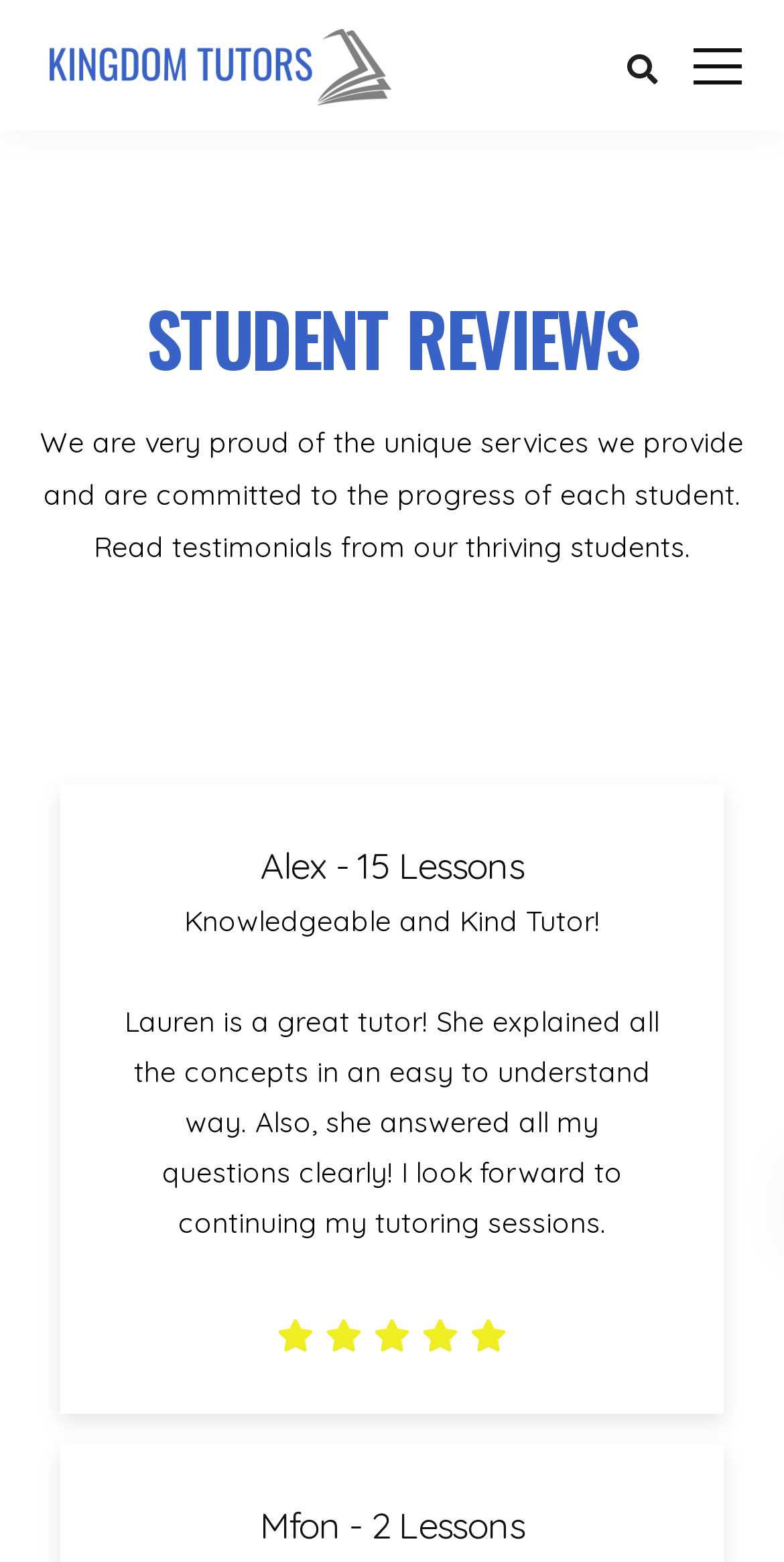Please reply with a single word or brief phrase to the question: 
What is the purpose of the webpage?

To showcase student testimonials